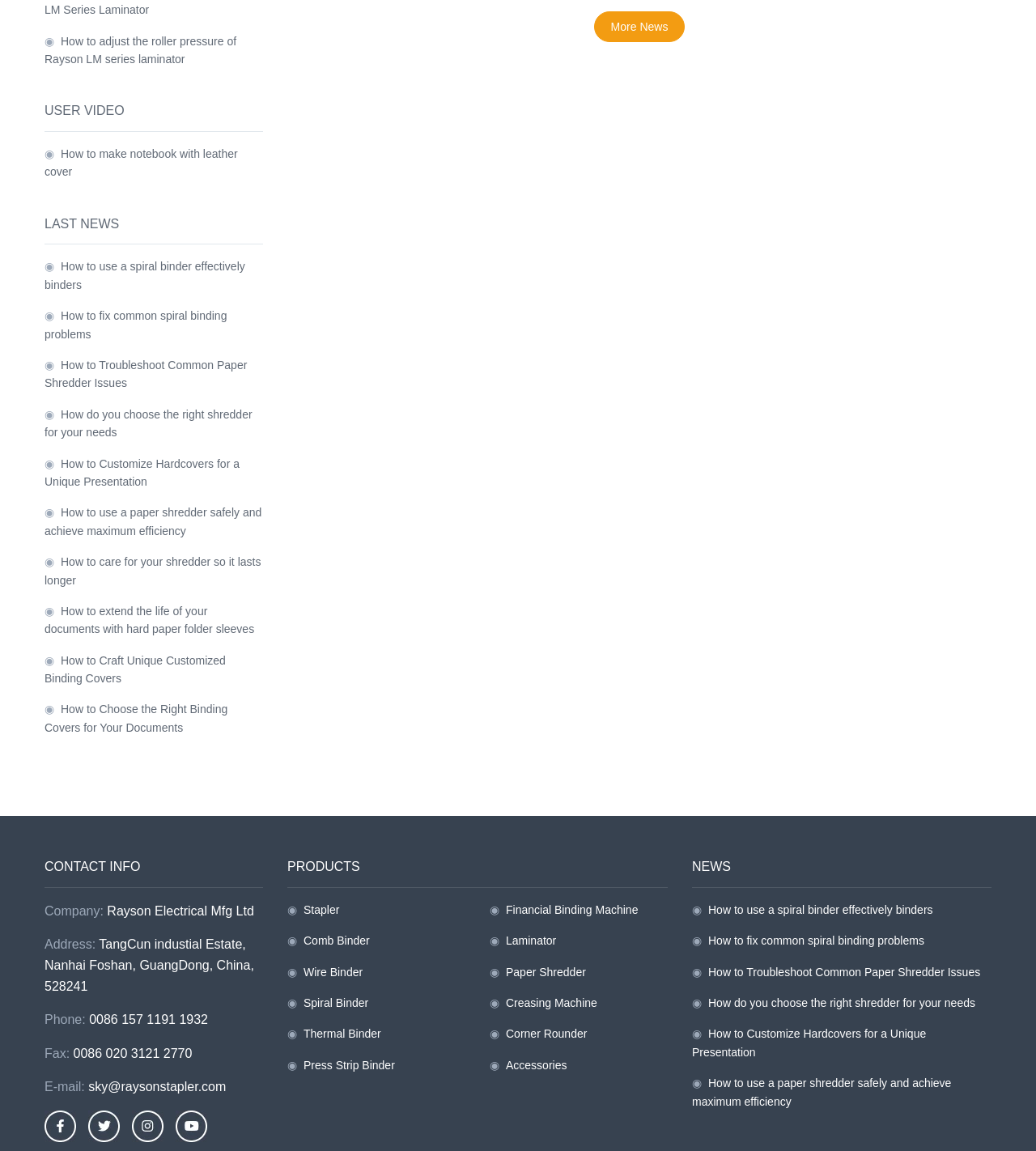Determine the bounding box coordinates for the element that should be clicked to follow this instruction: "Click on 'How to adjust the roller pressure of Rayson LM series laminator'". The coordinates should be given as four float numbers between 0 and 1, in the format [left, top, right, bottom].

[0.043, 0.03, 0.228, 0.057]